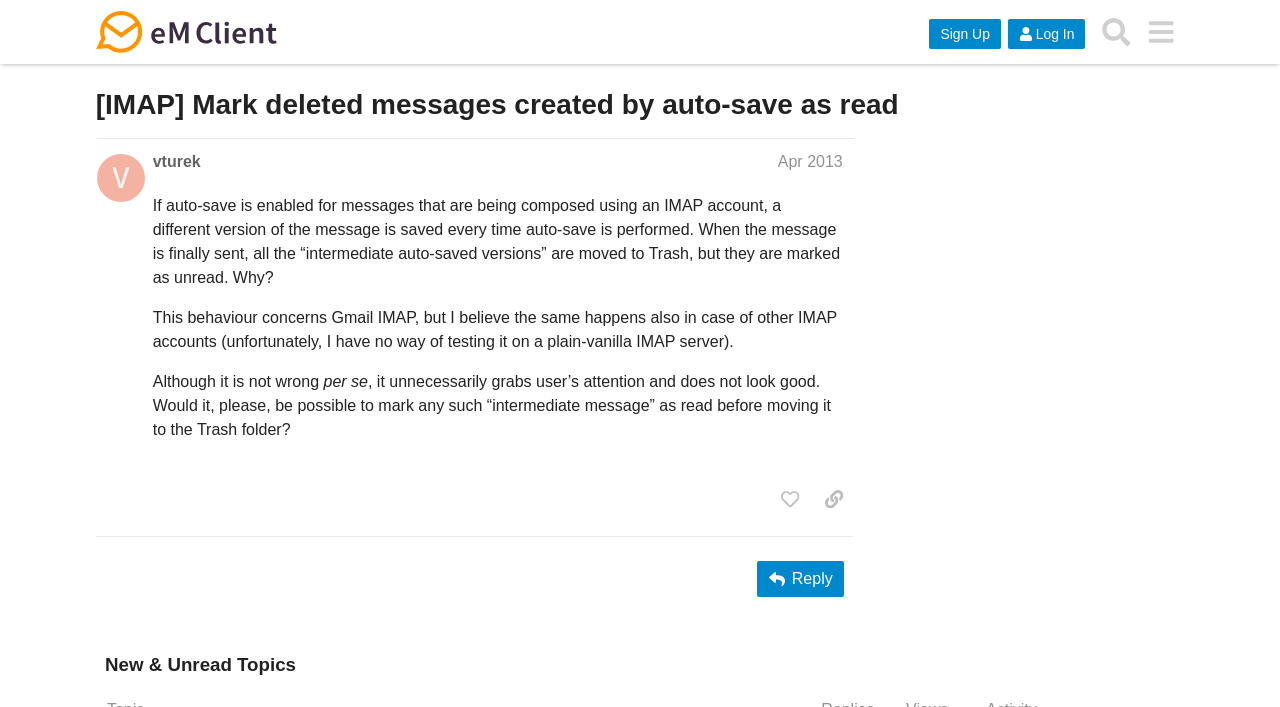Locate the bounding box coordinates of the clickable part needed for the task: "Search".

[0.854, 0.013, 0.89, 0.077]